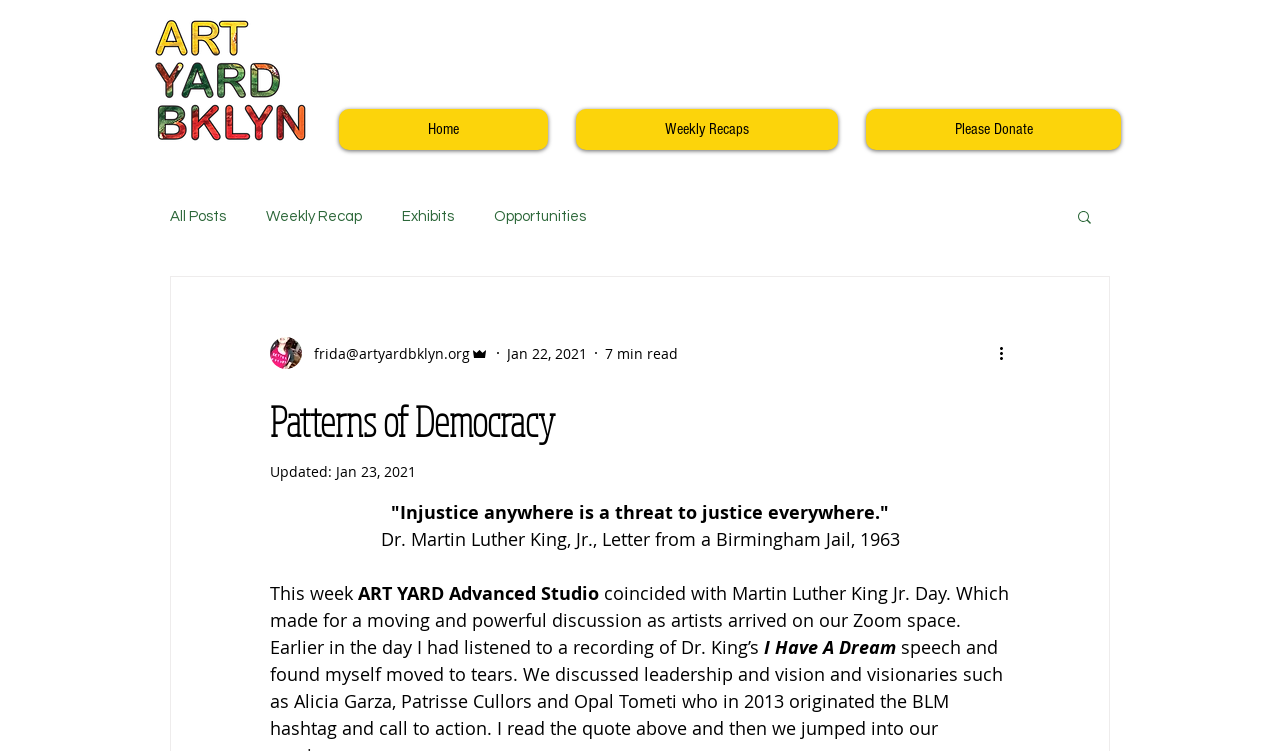Please locate the clickable area by providing the bounding box coordinates to follow this instruction: "Search for something".

[0.84, 0.277, 0.855, 0.305]